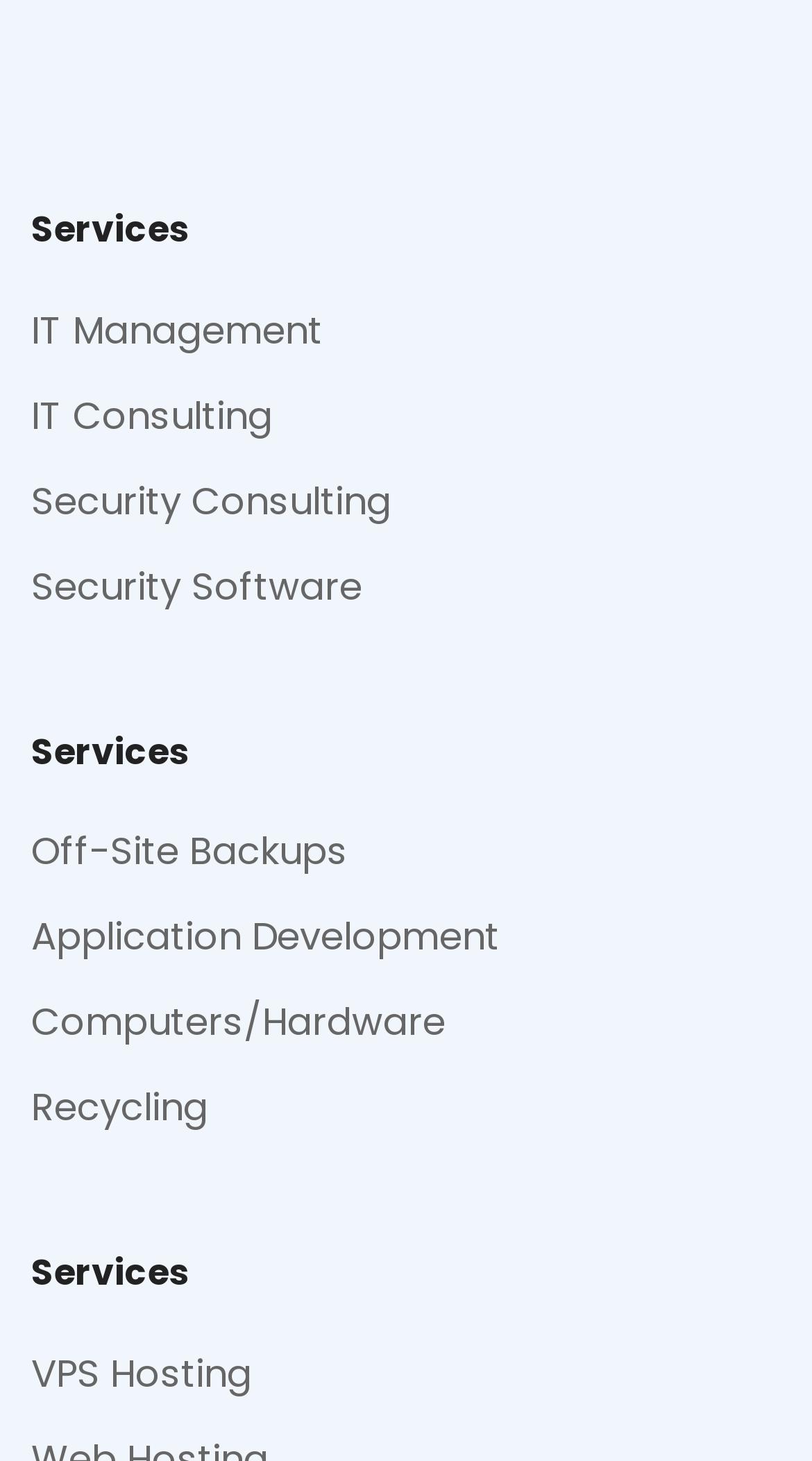Can you find the bounding box coordinates of the area I should click to execute the following instruction: "View Security Consulting services"?

[0.038, 0.323, 0.482, 0.363]